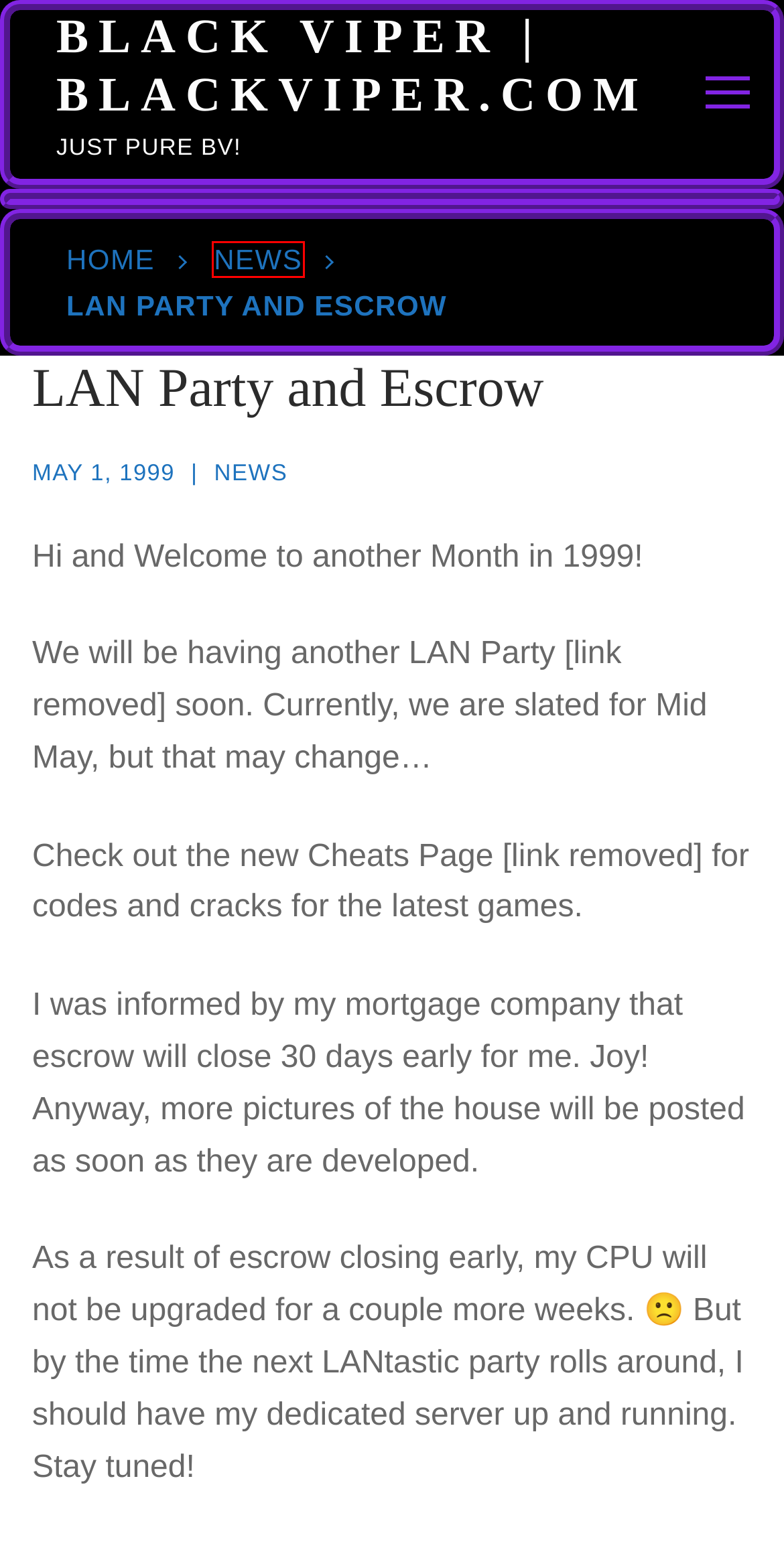You are looking at a webpage screenshot with a red bounding box around an element. Pick the description that best matches the new webpage after interacting with the element in the red bounding box. The possible descriptions are:
A. Roger Wilco - Black Viper | BlackViper.Com
B. Contact BV - Black Viper | BlackViper.Com
C. Articles Archives - Black Viper | BlackViper.Com
D. News Archives - Black Viper | BlackViper.Com
E. PS4 Pro/Xbox One X Gaming: Dead by Daylight - Black Viper | BlackViper.Com
F. Website Server Upgrade And Transfer Complete - Black Viper | BlackViper.Com
G. Home - Black Viper | BlackViper.Com
H. Legal - Black Viper | BlackViper.Com

D